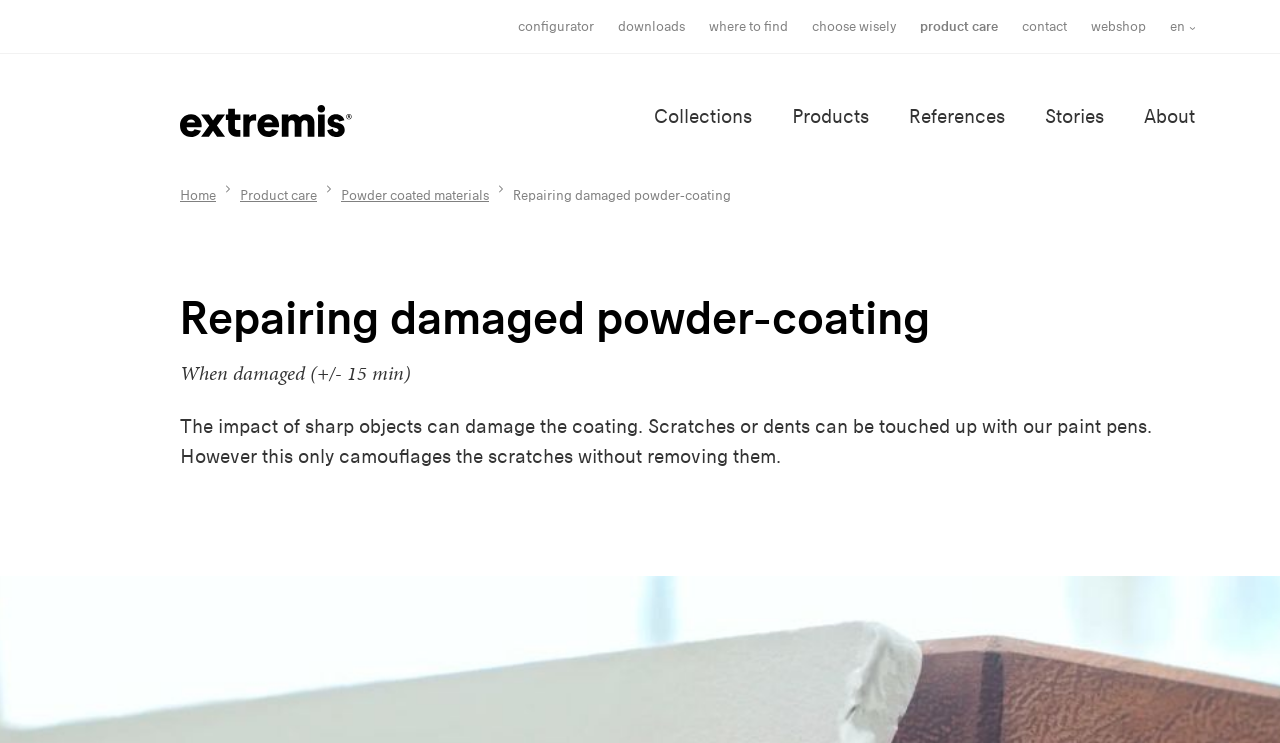Respond with a single word or phrase for the following question: 
How many links are in the top navigation bar?

7